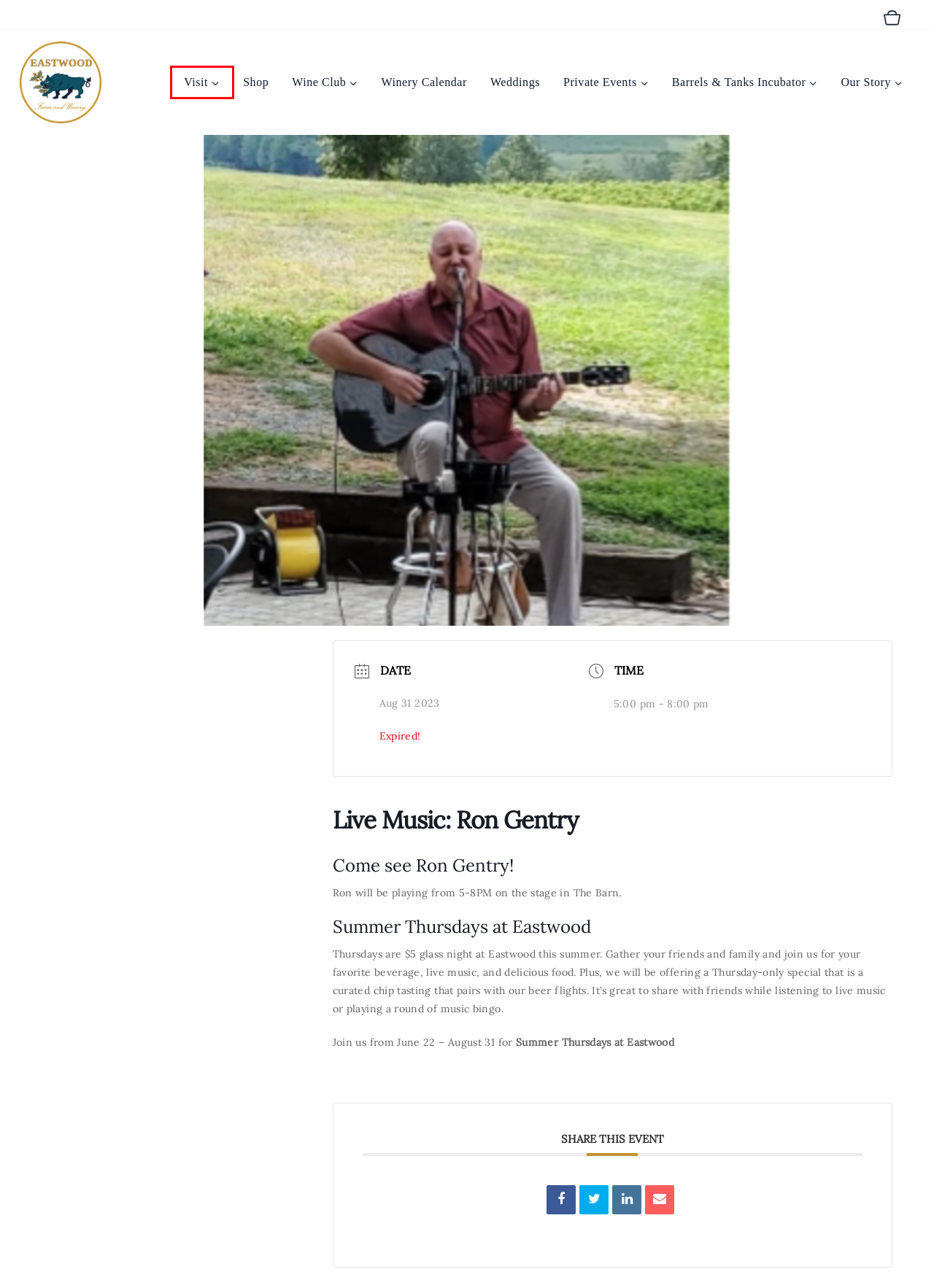Given a screenshot of a webpage with a red bounding box around an element, choose the most appropriate webpage description for the new page displayed after clicking the element within the bounding box. Here are the candidates:
A. Eastwood Farm and Winery
B. Visit – Eastwood Farm and Winery
C. Wine Club – Eastwood Farm and Winery
D. Winery Weddings – Eastwood Farm and Winery
E. Eastwood Farm and Winery - Wines
F. Our Story – Eastwood Farm and Winery
G. Private & Corporate Events – Eastwood Farm and Winery
H. Barrels & Tanks – Eastwood Farm and Winery

B